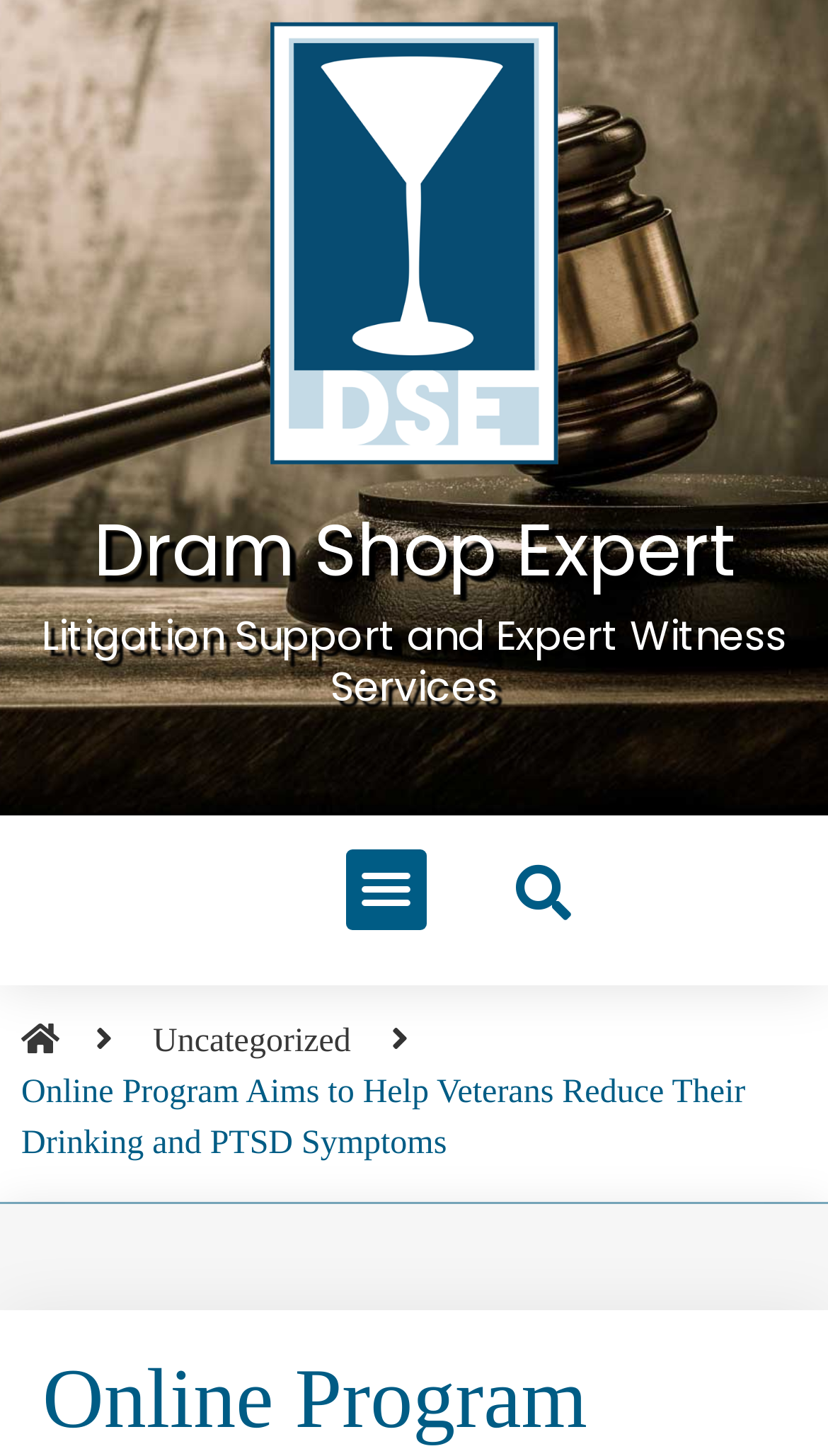Describe the entire webpage, focusing on both content and design.

The webpage appears to be an article or blog post about a new online program aimed at helping veterans reduce their drinking and PTSD symptoms. At the top of the page, there is a heading that reads "Dram Shop Expert" and a link with no text. Below this, there is a static text element that describes the services offered by Dram Shop Expert, which includes litigation support and expert witness services.

To the right of this text, there is a button labeled "Menu Toggle" that is not currently expanded. Further down the page, there are several links, including one with no text, one labeled "Uncategorized", and another that repeats the title of the article, "Online Program Aims to Help Veterans Reduce Their Drinking and PTSD Symptoms". This title is emphasized with a strong tag.

The article's title is also mentioned at the very top of the page, along with the author's name, Celia Vimont, and the date, July 15th, 2015. There is also a descriptive image of a despondent man with a bottle, which is likely related to the article's topic. Overall, the page appears to be a straightforward article or blog post with a clear title, author, and date, and several links and a button for navigation.